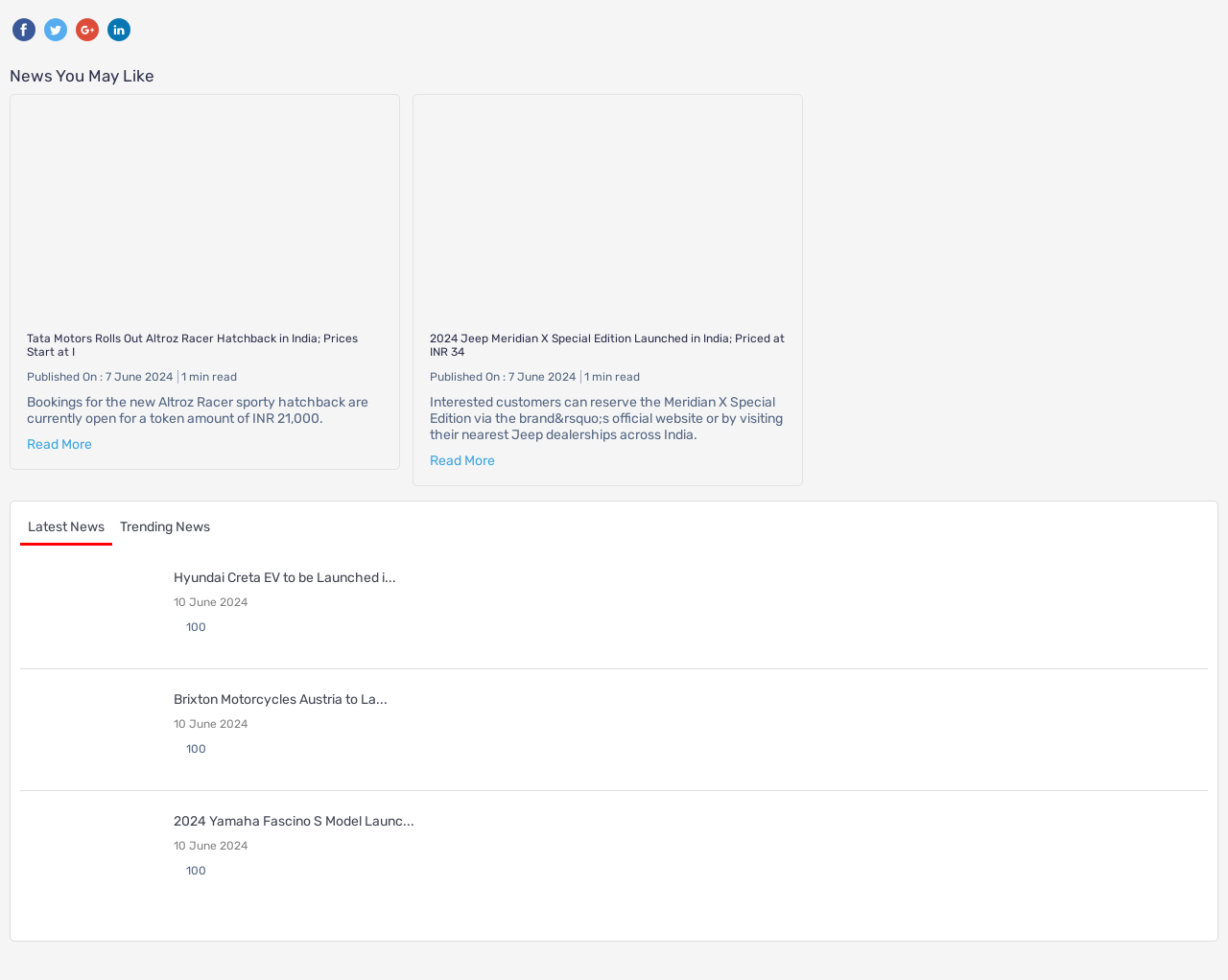Please predict the bounding box coordinates (top-left x, top-left y, bottom-right x, bottom-right y) for the UI element in the screenshot that fits the description: Trending News

[0.091, 0.522, 0.177, 0.557]